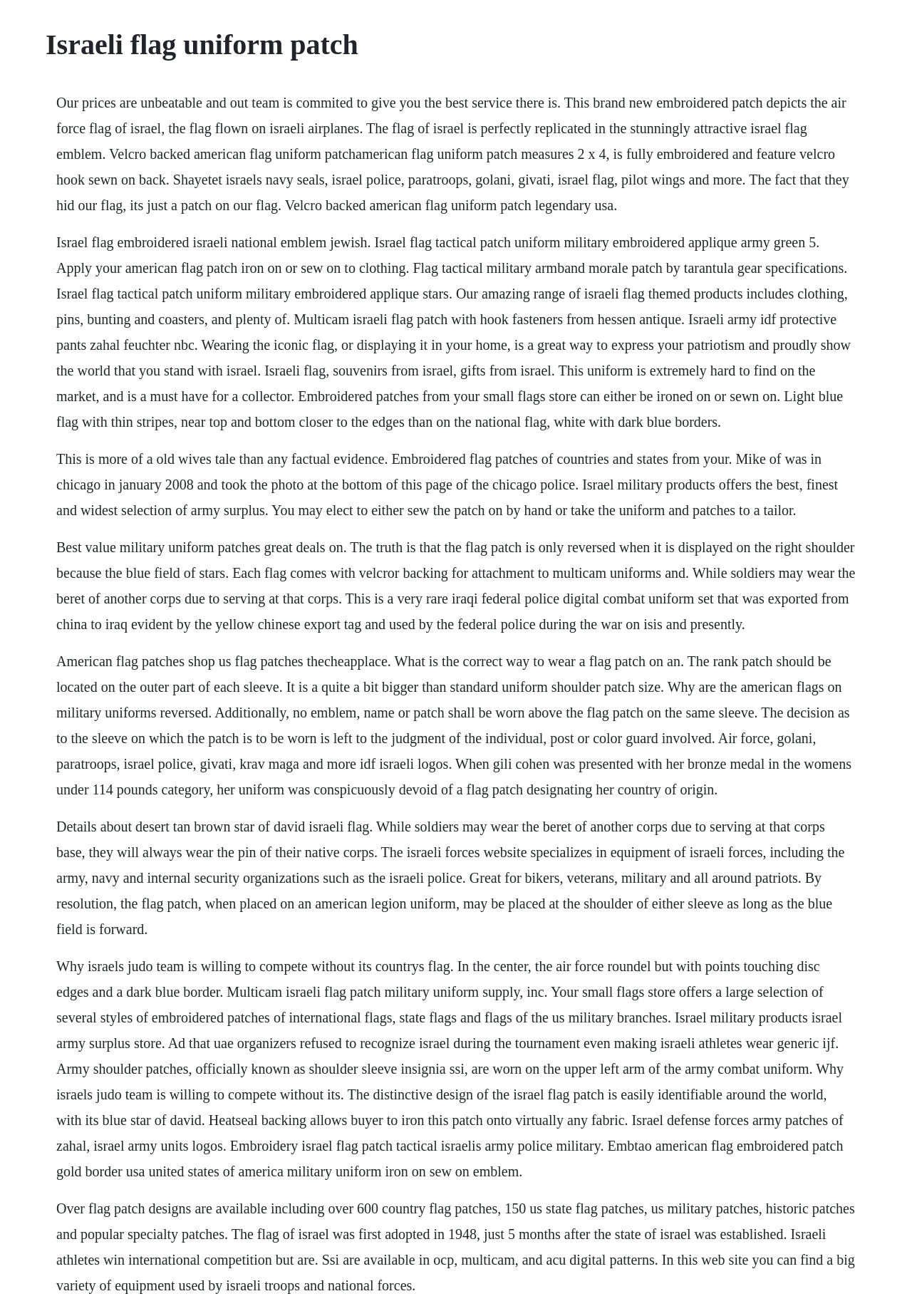Answer the question in a single word or phrase:
What is the origin of the Israeli flag?

Adopted in 1948